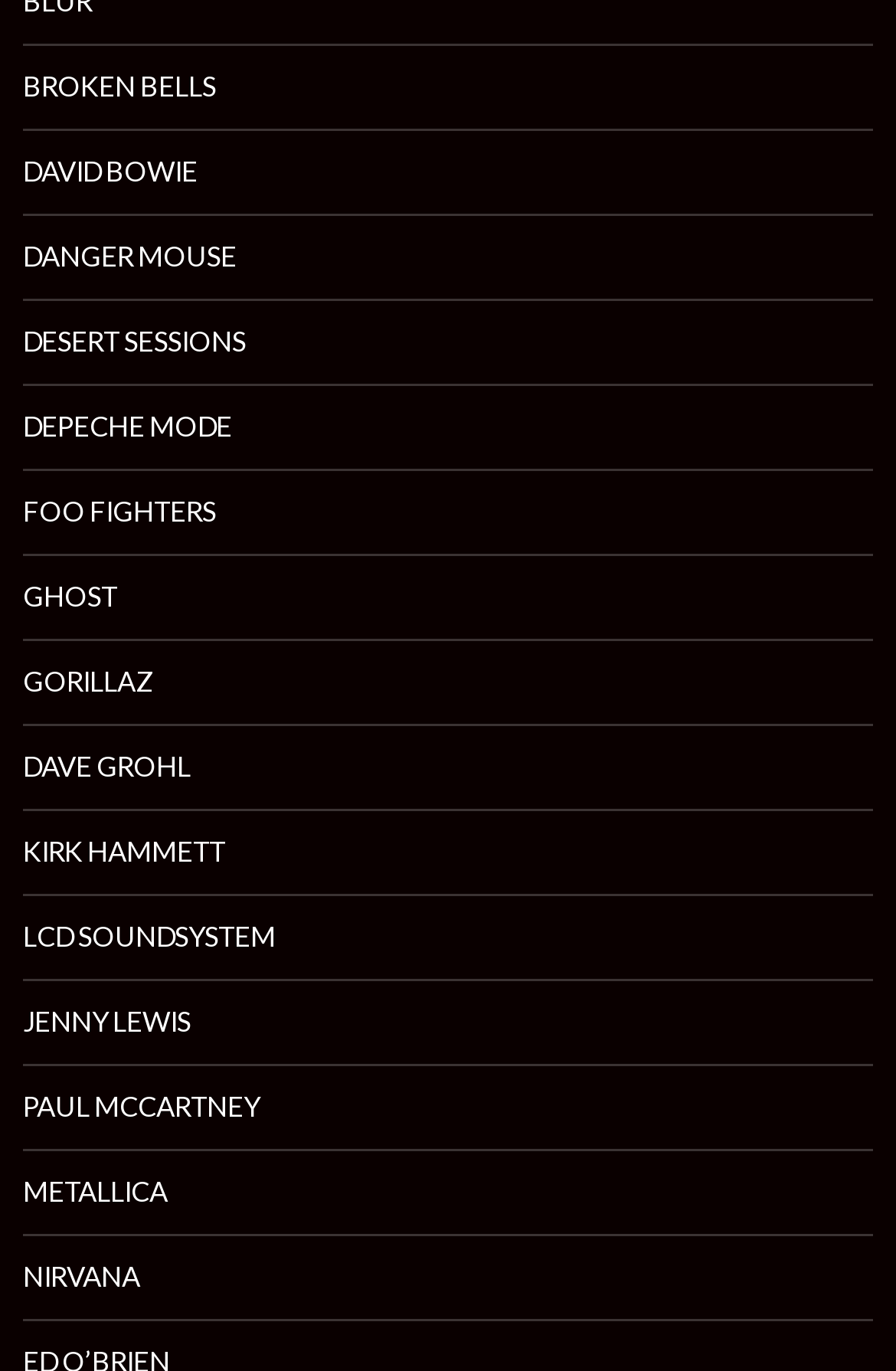Provide the bounding box coordinates of the HTML element described by the text: "NIRVANA". The coordinates should be in the format [left, top, right, bottom] with values between 0 and 1.

[0.026, 0.901, 0.974, 0.962]